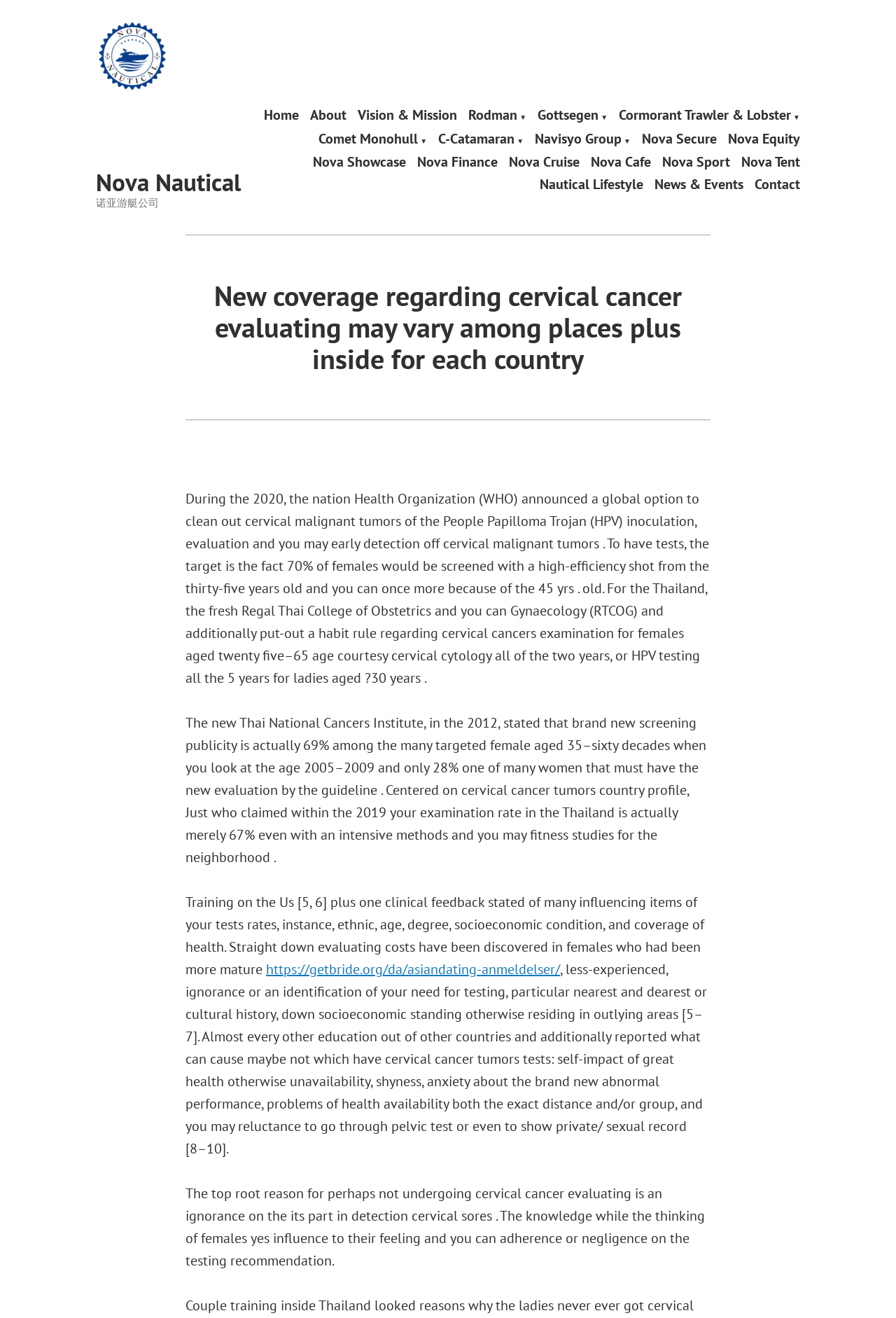What is the reason mentioned in the article for not undergoing cervical cancer testing?
Using the information presented in the image, please offer a detailed response to the question.

The reason is mentioned in the static text element that discusses the knowledge and attitudes of females influencing their feeling and adherence to testing recommendations, and it is stated that ignorance of the importance of testing is a major reason for not undergoing testing.